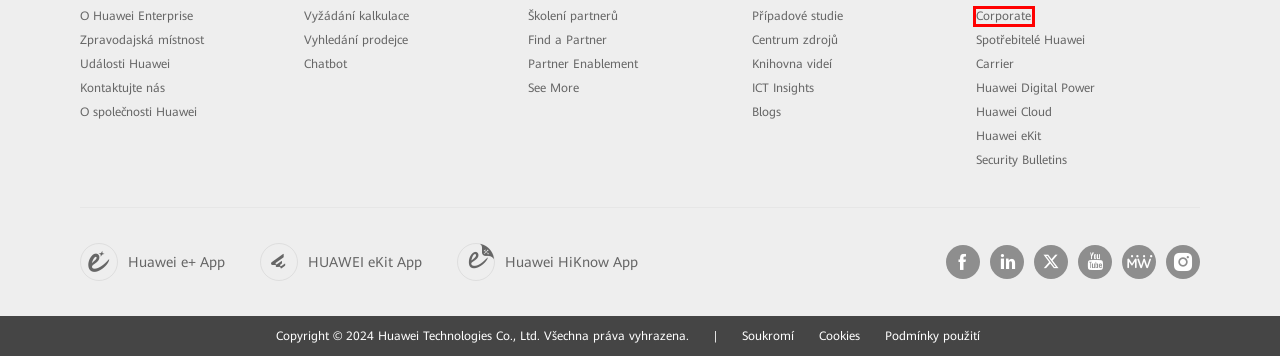Examine the screenshot of a webpage with a red bounding box around a specific UI element. Identify which webpage description best matches the new webpage that appears after clicking the element in the red bounding box. Here are the candidates:
A. HUAWEI eKit
B. Huawei Digital Power | Global Energy Digitalization
C. Video Library — Huawei Enterprise
D. Huawei Carrier- A leading global ICT solutions provider
E. 企业服务App
F. Marketing Material - Material List
G. Huawei Cloud - Everything as a Service | Huawei Cloud
H. Huawei - Building a Fully Connected, Intelligent World

H